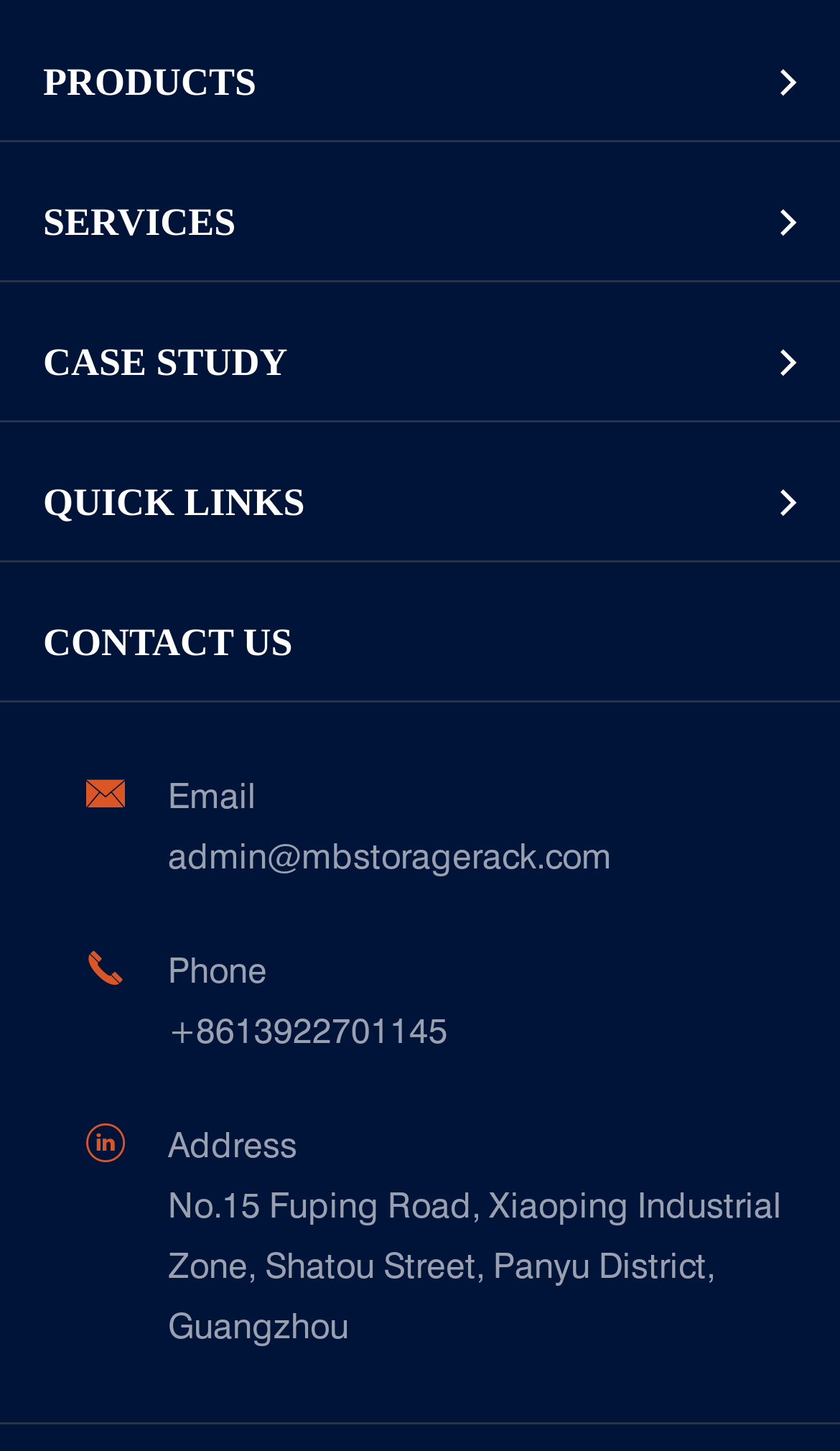What is the location of the company's address?
Using the details shown in the screenshot, provide a comprehensive answer to the question.

The company's address is provided on the webpage, specifically under the 'CONTACT US' section, as 'No.15 Fuping Road, Xiaoping Industrial Zone, Shatou Street, Panyu District, Guangzhou', indicating that the location of the company's address is Guangzhou.